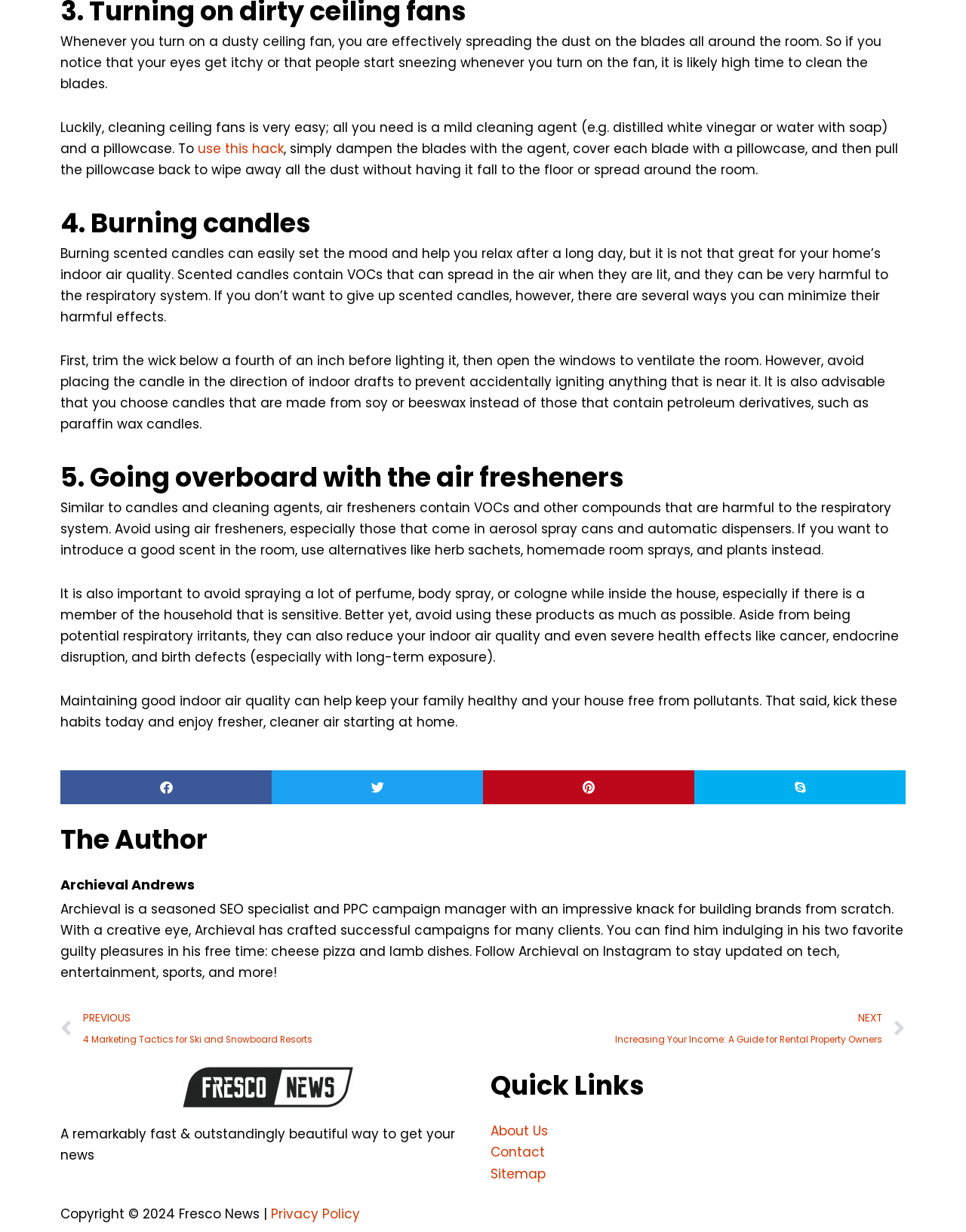What is the purpose of using a pillowcase to clean ceiling fans?
Please provide a single word or phrase as the answer based on the screenshot.

To wipe away dust